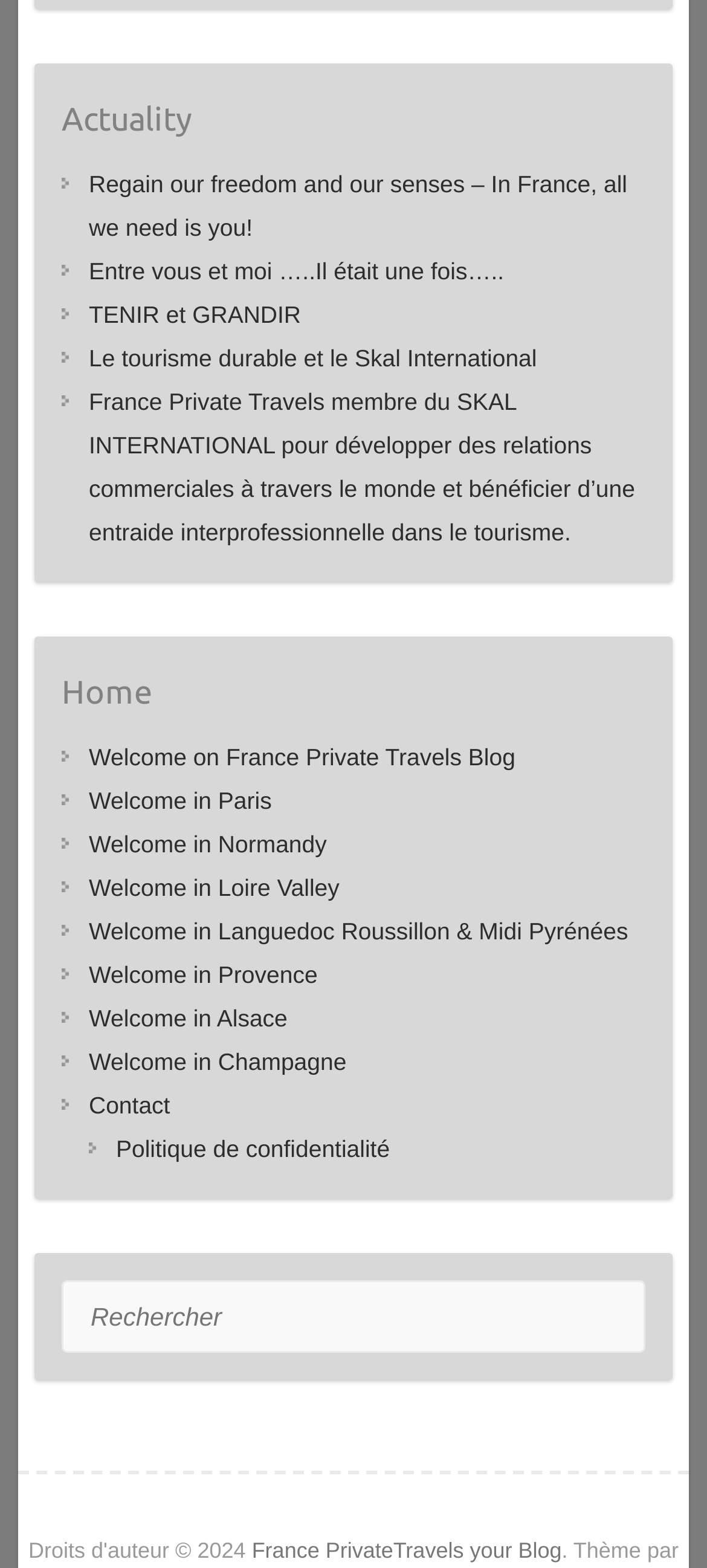Kindly respond to the following question with a single word or a brief phrase: 
What is the name of the blog?

France Private Travels Blog